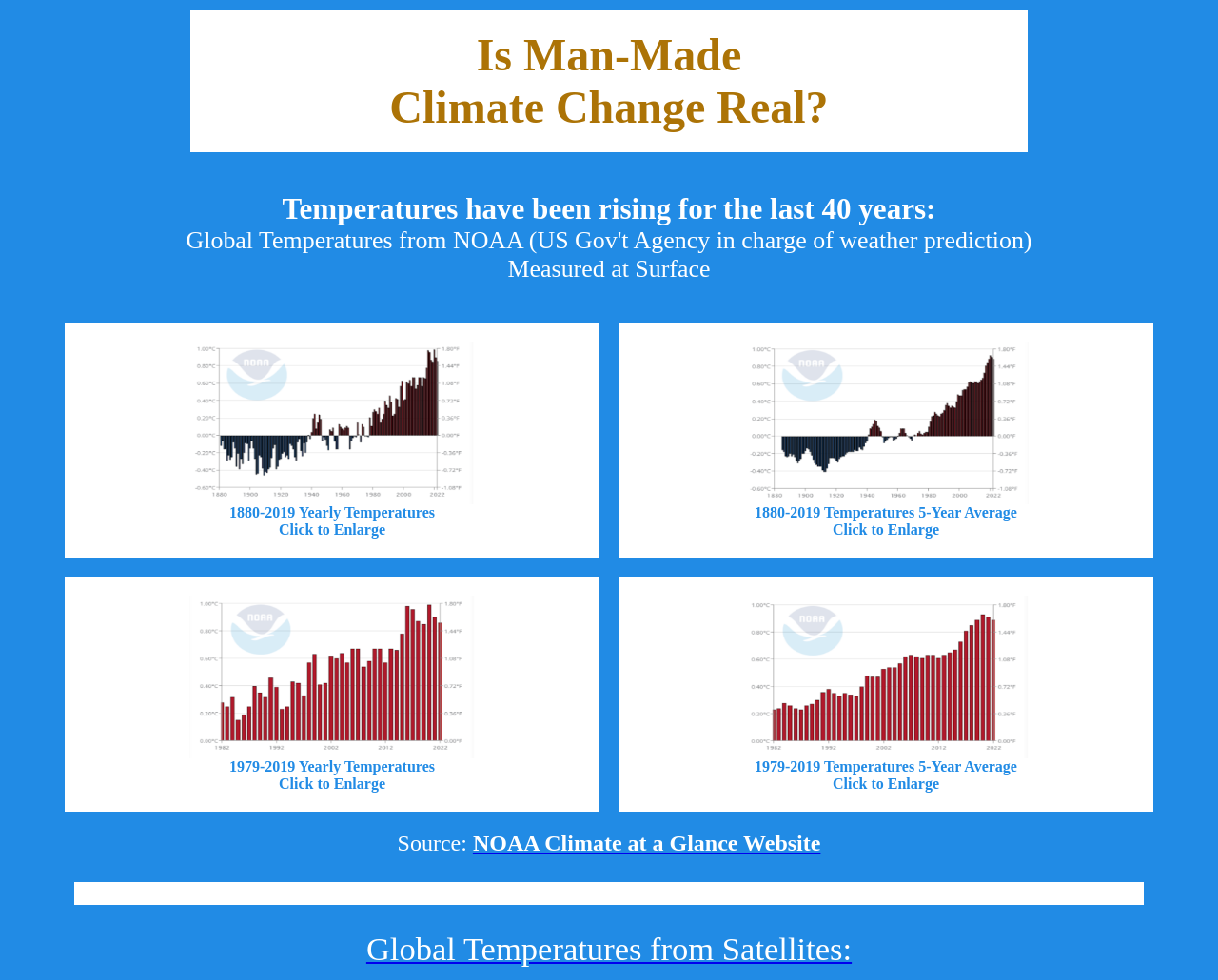Using the given description, provide the bounding box coordinates formatted as (top-left x, top-left y, bottom-right x, bottom-right y), with all values being floating point numbers between 0 and 1. Description: Global Temperatures from Satellites:

[0.301, 0.959, 0.699, 0.984]